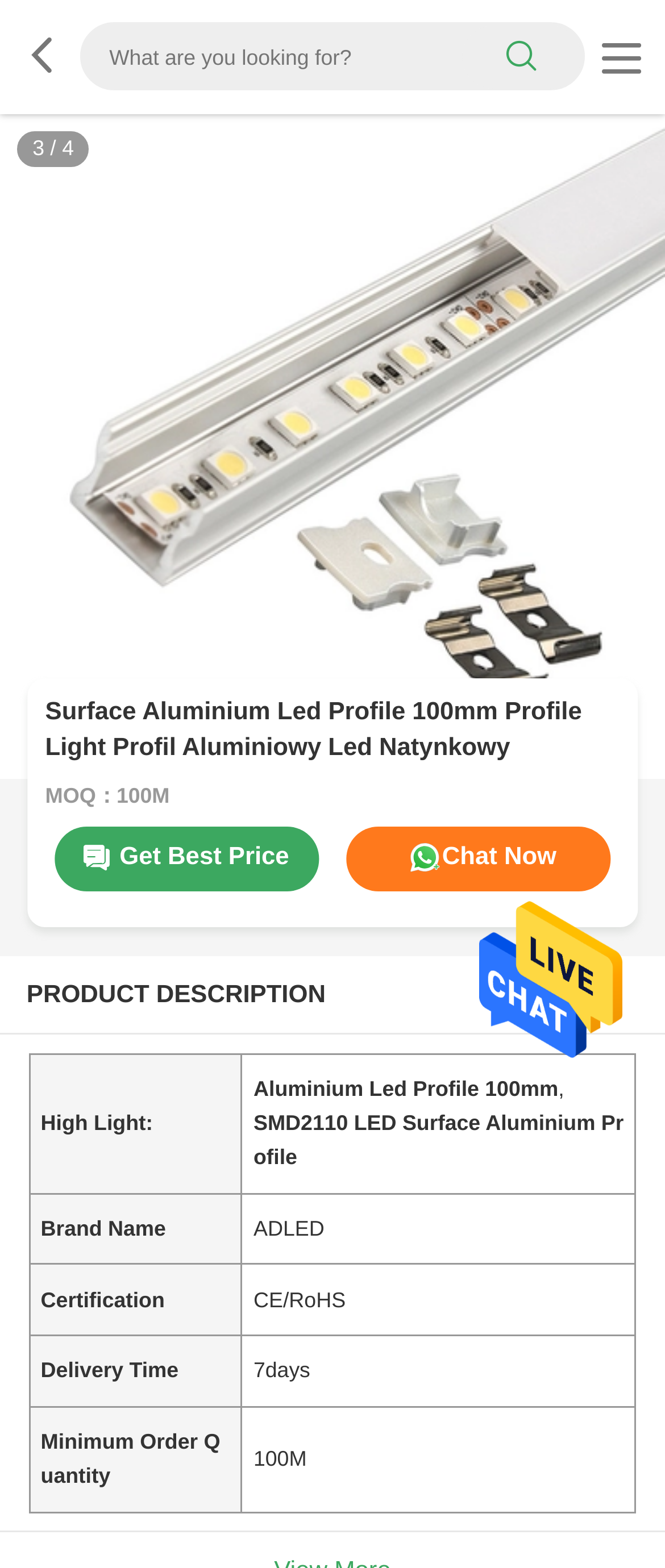Answer the question using only one word or a concise phrase: What is the minimum order quantity?

100M